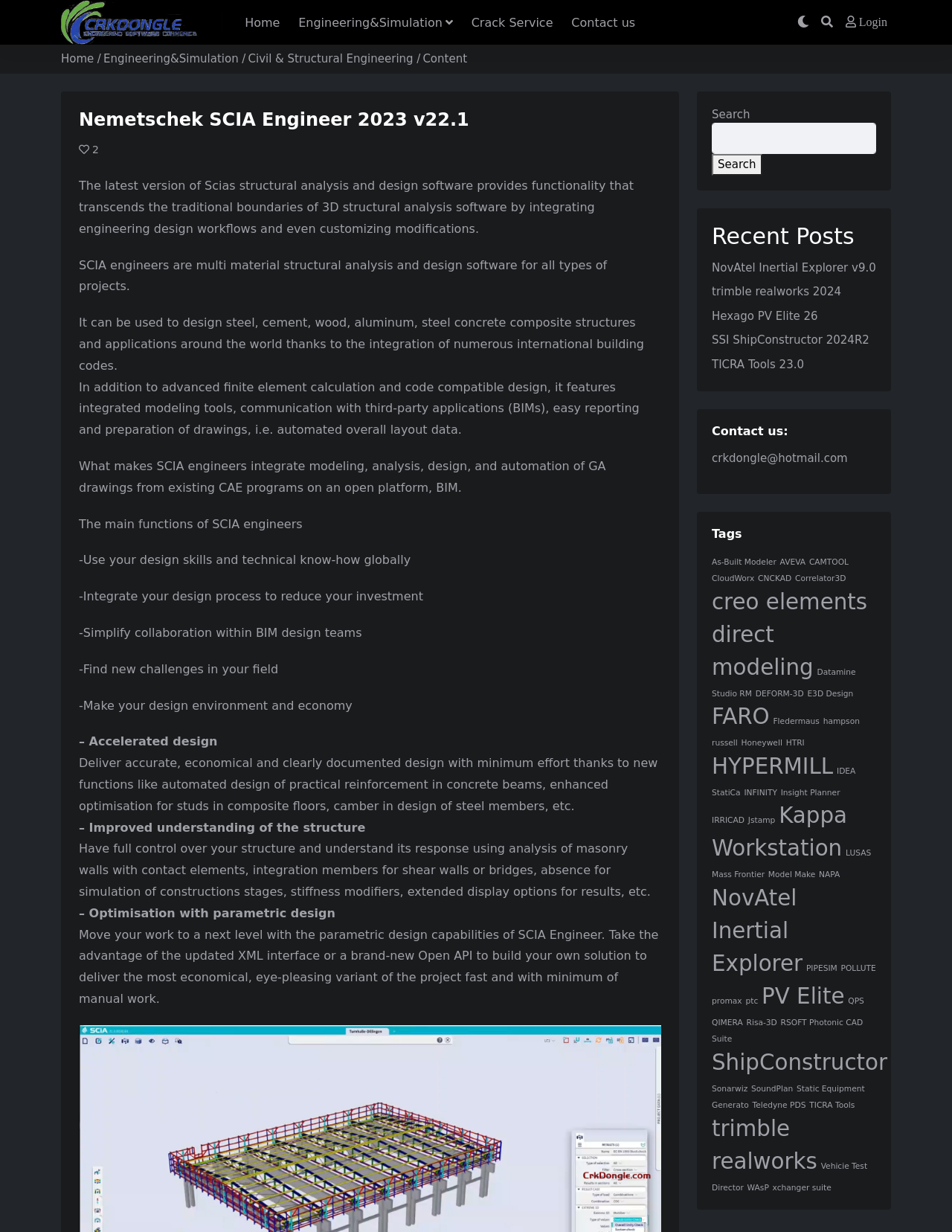Create an elaborate caption for the webpage.

The webpage is about SCIA Engineer, a structural analysis software and design tool for various types of structures. At the top, there is a navigation bar with links to "Home", "Engineering & Simulation", and "Civil & Structural Engineering". Below the navigation bar, there is a heading that reads "Nemetschek SCIA Engineer 2023 v22.1". 

To the left of the heading, there is an image related to "Engineering software communication". On the top right, there are several links and a search bar. The links include "Login", "Site Search", and "Dark mode". 

Below the heading, there are several paragraphs of text that describe the features and capabilities of SCIA Engineer. The text explains that the software can be used to design steel, cement, wood, aluminum, and steel concrete composite structures, and that it integrates modeling, analysis, design, and automation of GA drawings from existing CAE programs on an open platform, BIM. 

The text also highlights the main functions of SCIA Engineer, including the ability to use design skills and technical know-how globally, integrate the design process to reduce investment, simplify collaboration within BIM design teams, and find new challenges in the field. 

Further down the page, there are several sections, including "Recent Posts", which lists several links to software-related articles, and "Contact us:", which provides an email address. There is also a "Tags" section that lists numerous links to software-related topics.